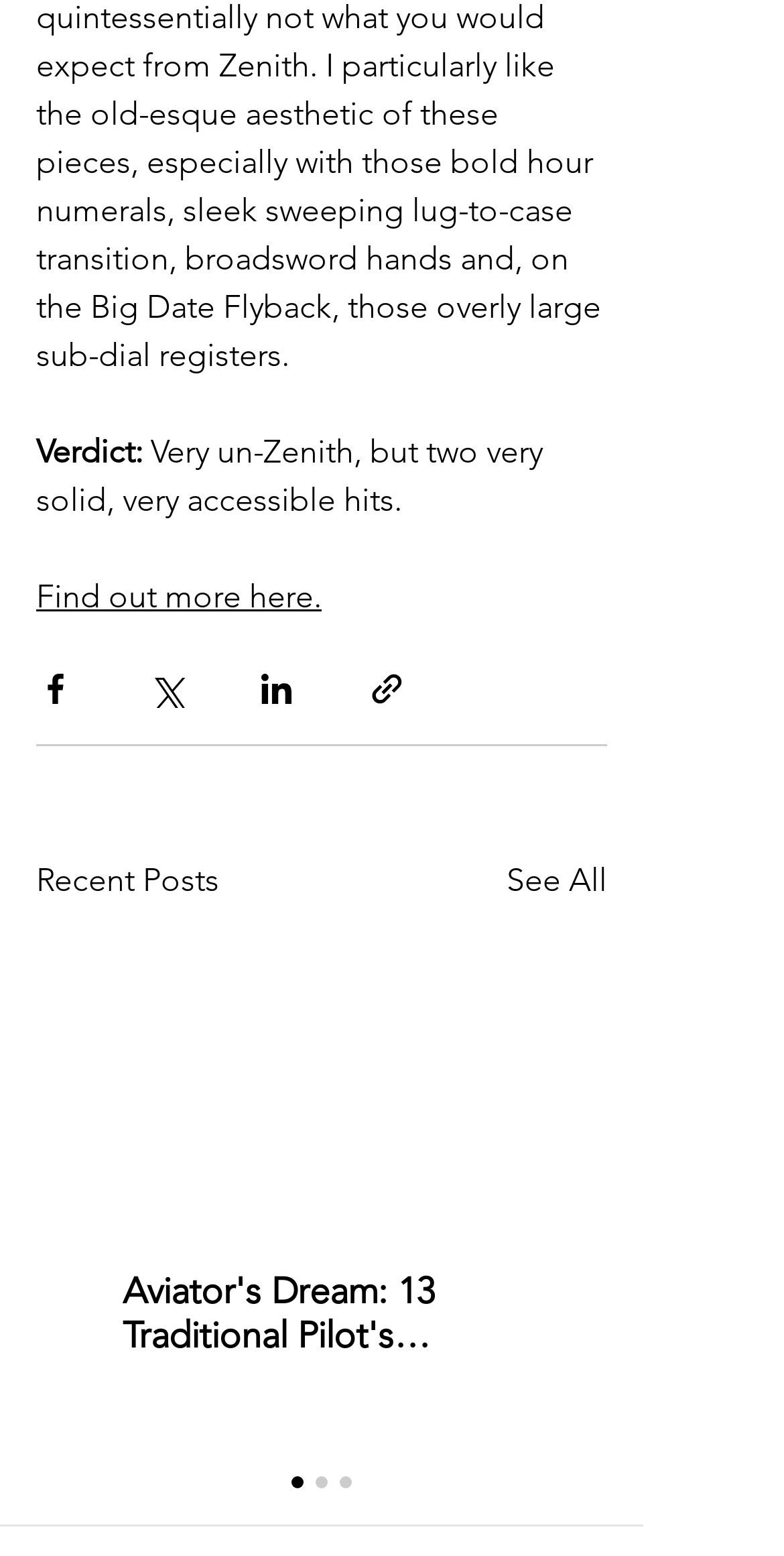How many recent posts are visible?
From the screenshot, provide a brief answer in one word or phrase.

1